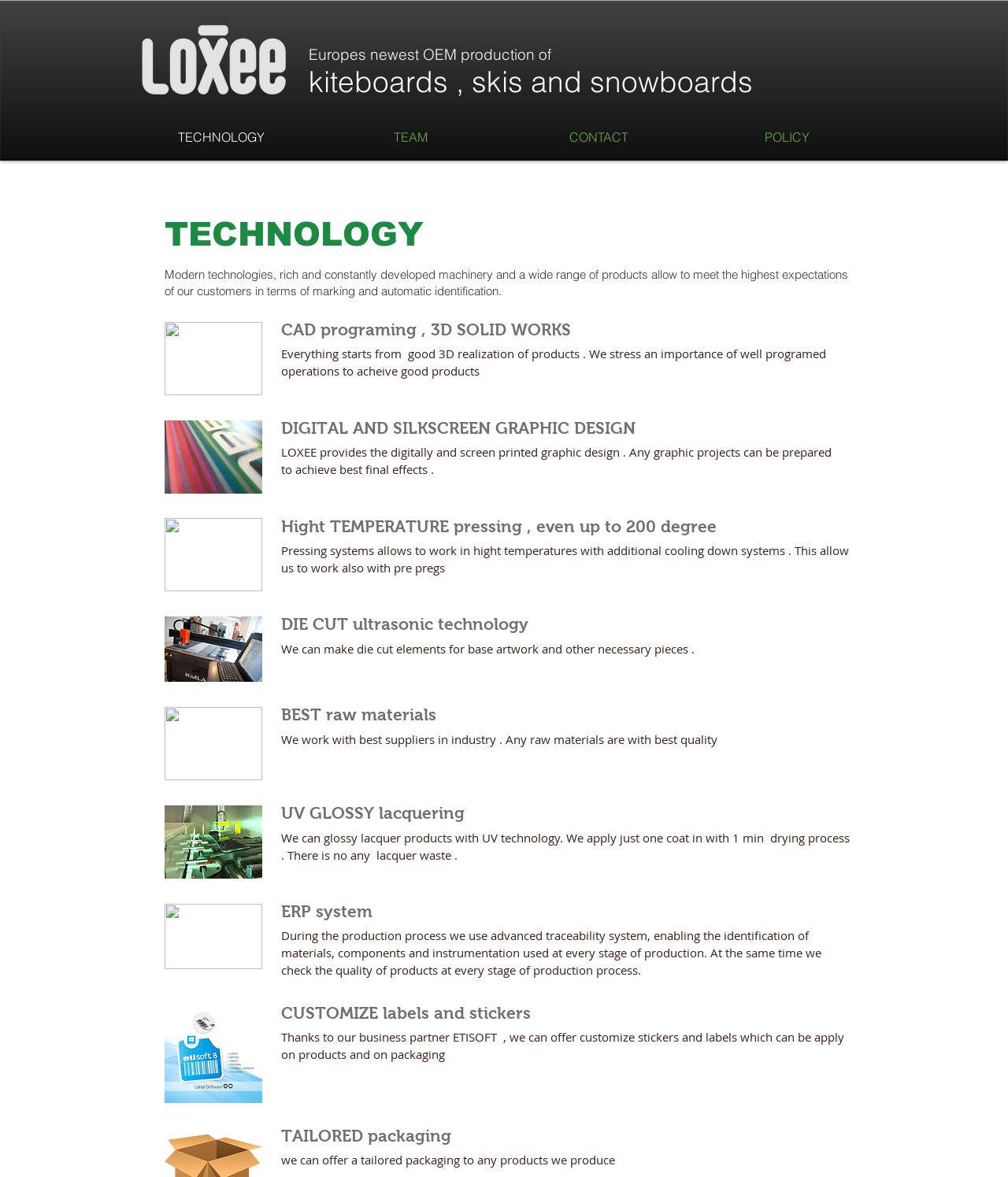Answer succinctly with a single word or phrase:
What is the purpose of the ERP system?

Quality control